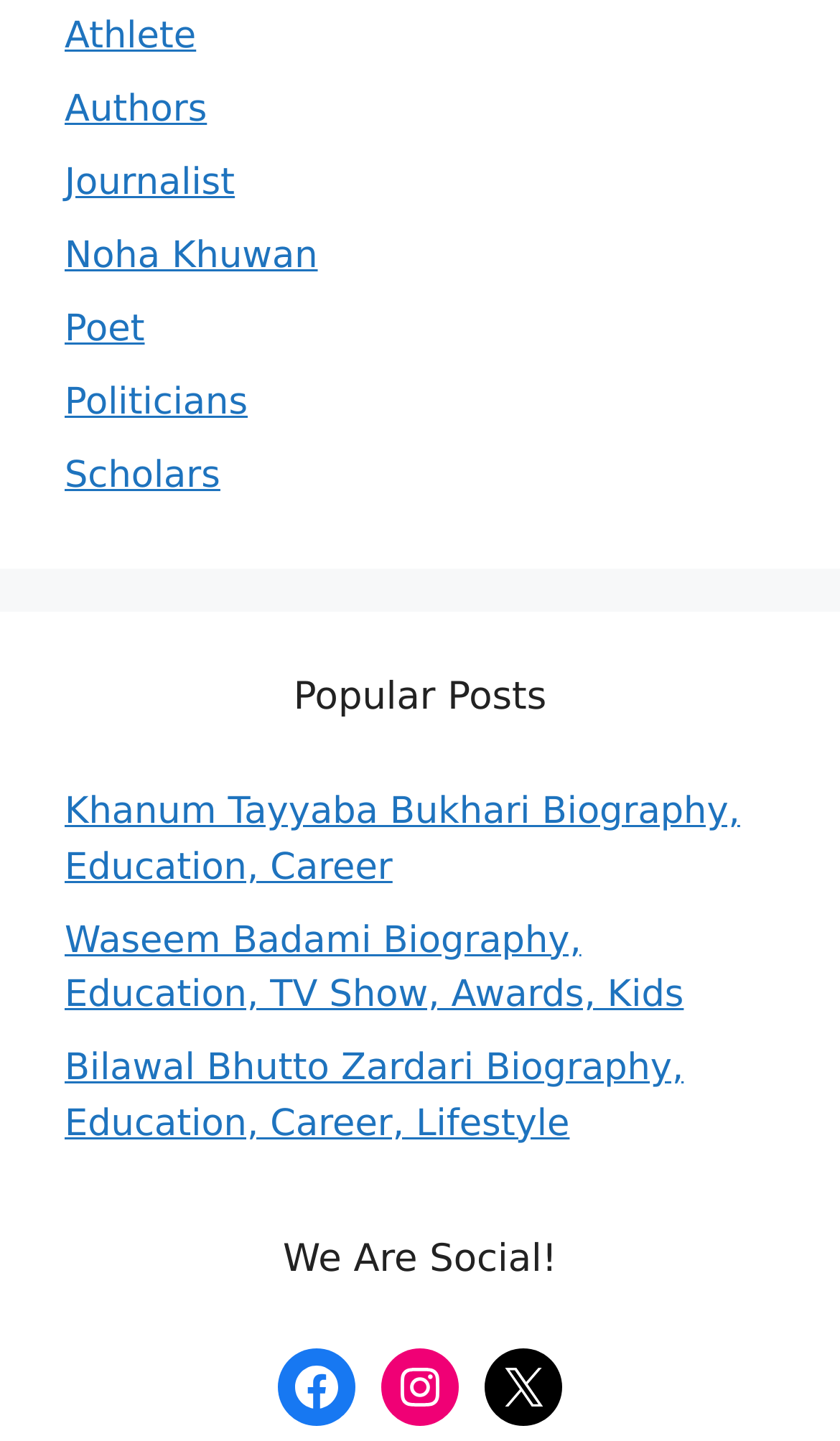Determine the bounding box for the described UI element: "Menu".

None